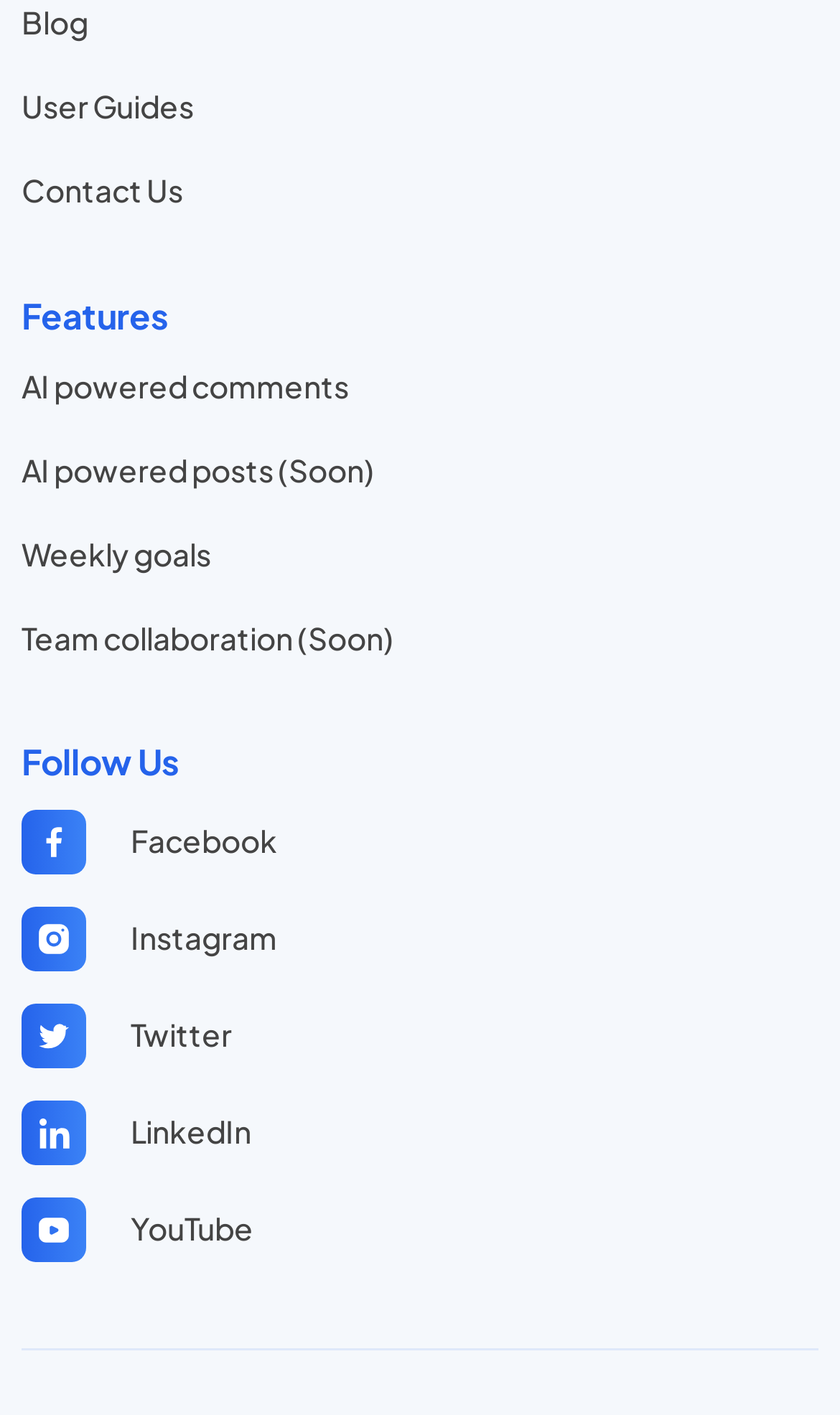Can you find the bounding box coordinates of the area I should click to execute the following instruction: "Explore AI powered comments"?

[0.026, 0.256, 0.974, 0.292]